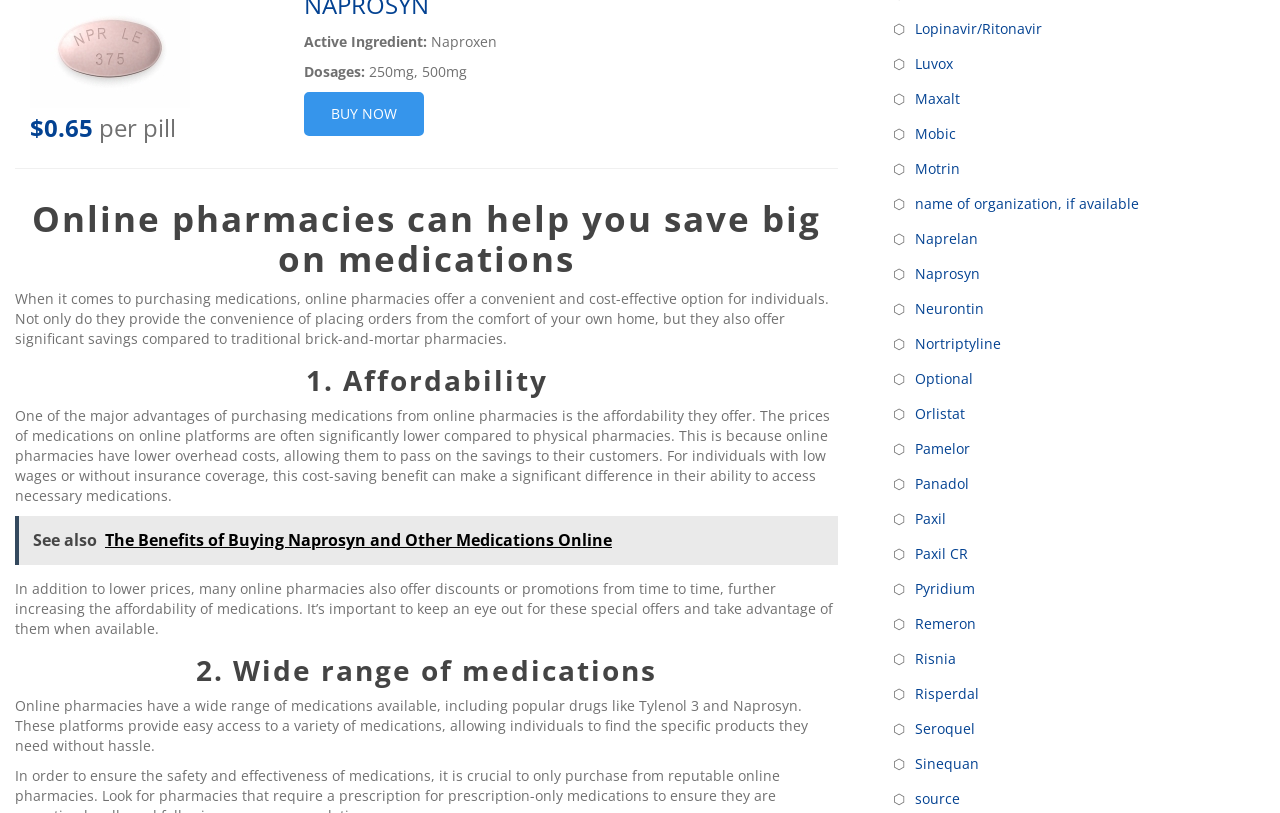Determine the bounding box for the HTML element described here: "name of organization, if available". The coordinates should be given as [left, top, right, bottom] with each number being a float between 0 and 1.

[0.711, 0.232, 0.894, 0.268]